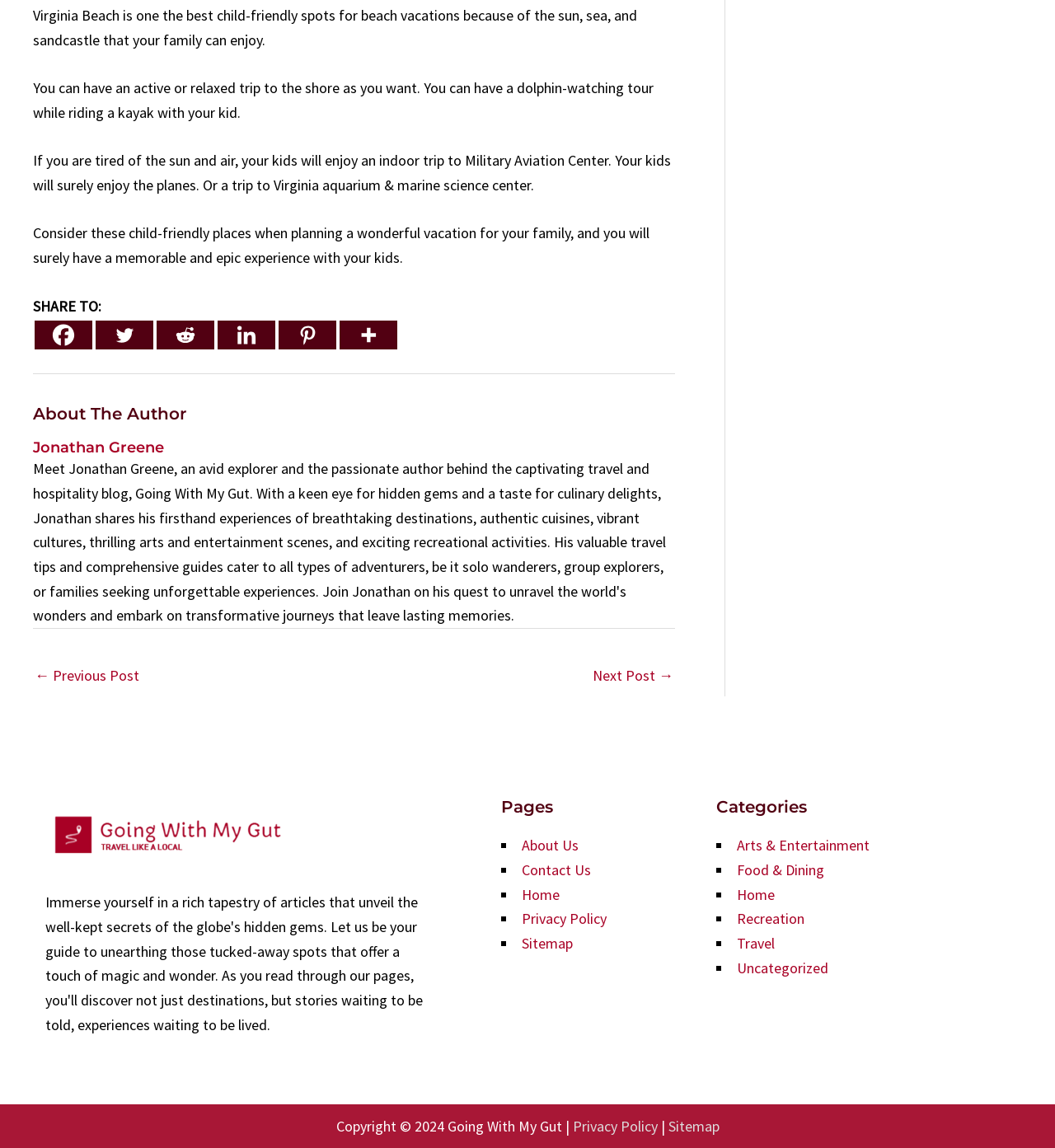Provide the bounding box coordinates of the area you need to click to execute the following instruction: "Share to Facebook".

[0.033, 0.279, 0.088, 0.305]